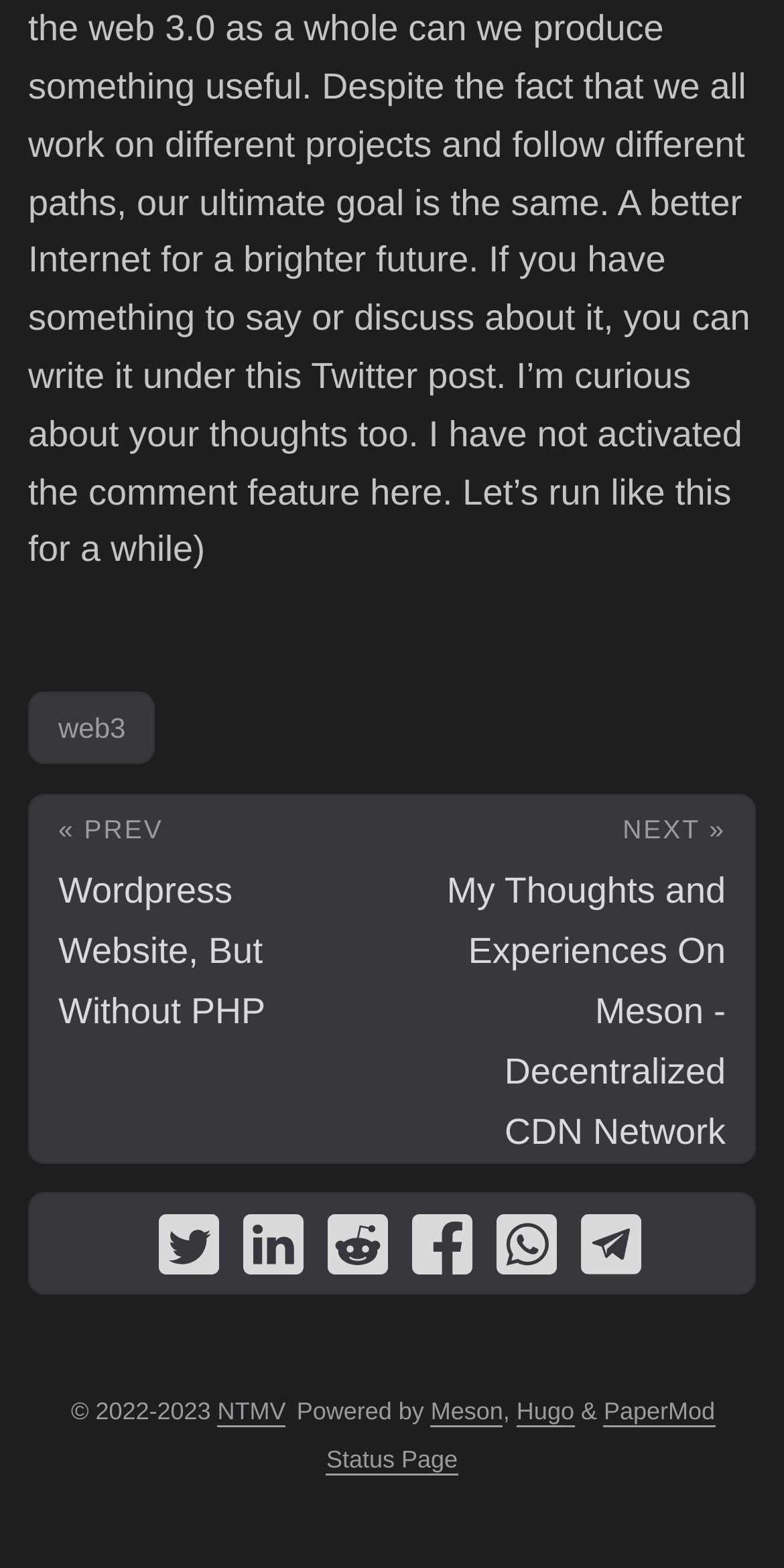Please reply with a single word or brief phrase to the question: 
How many navigation links are in the footer?

3